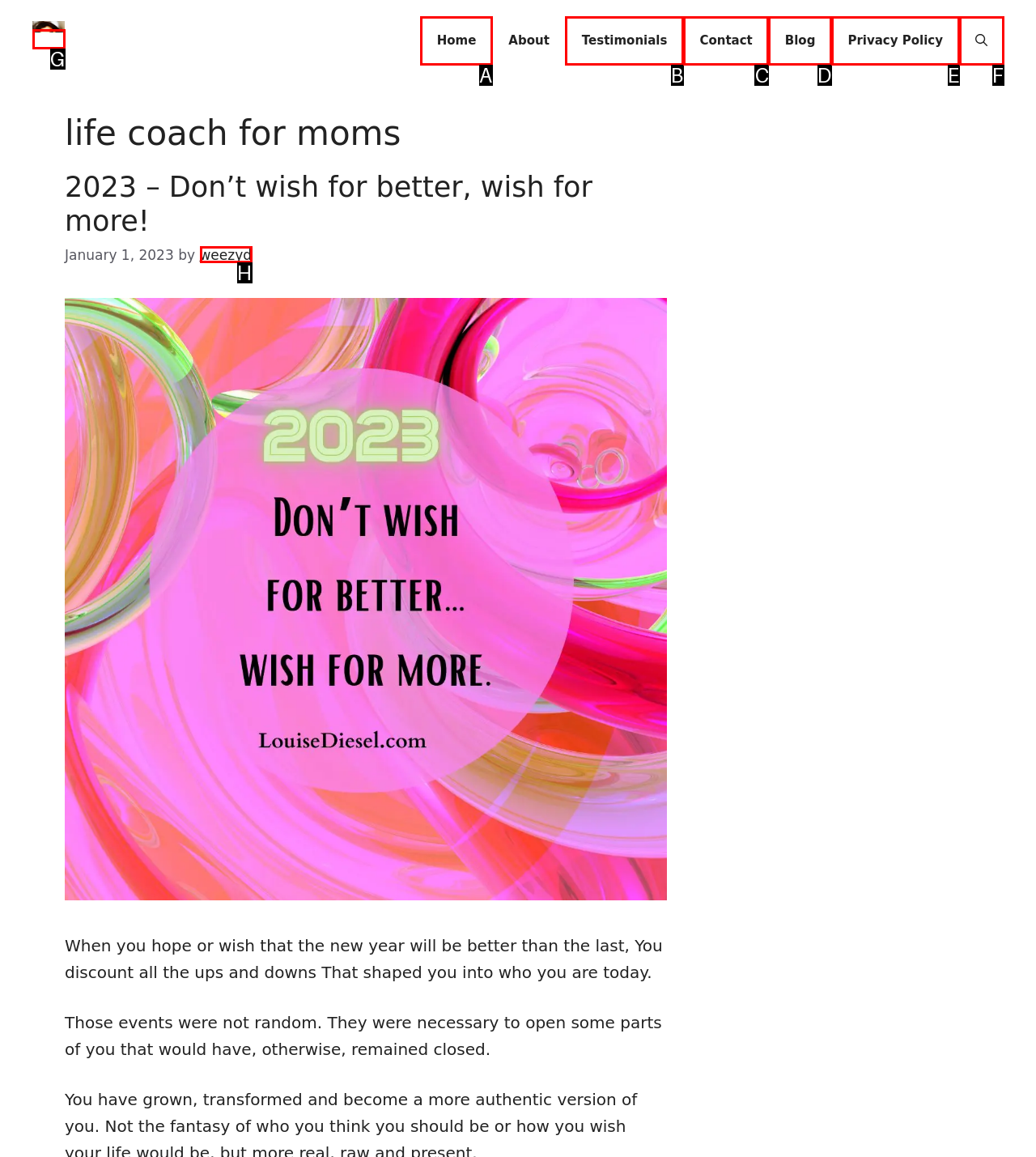Identify the correct UI element to click for the following task: visit the author's page Choose the option's letter based on the given choices.

H